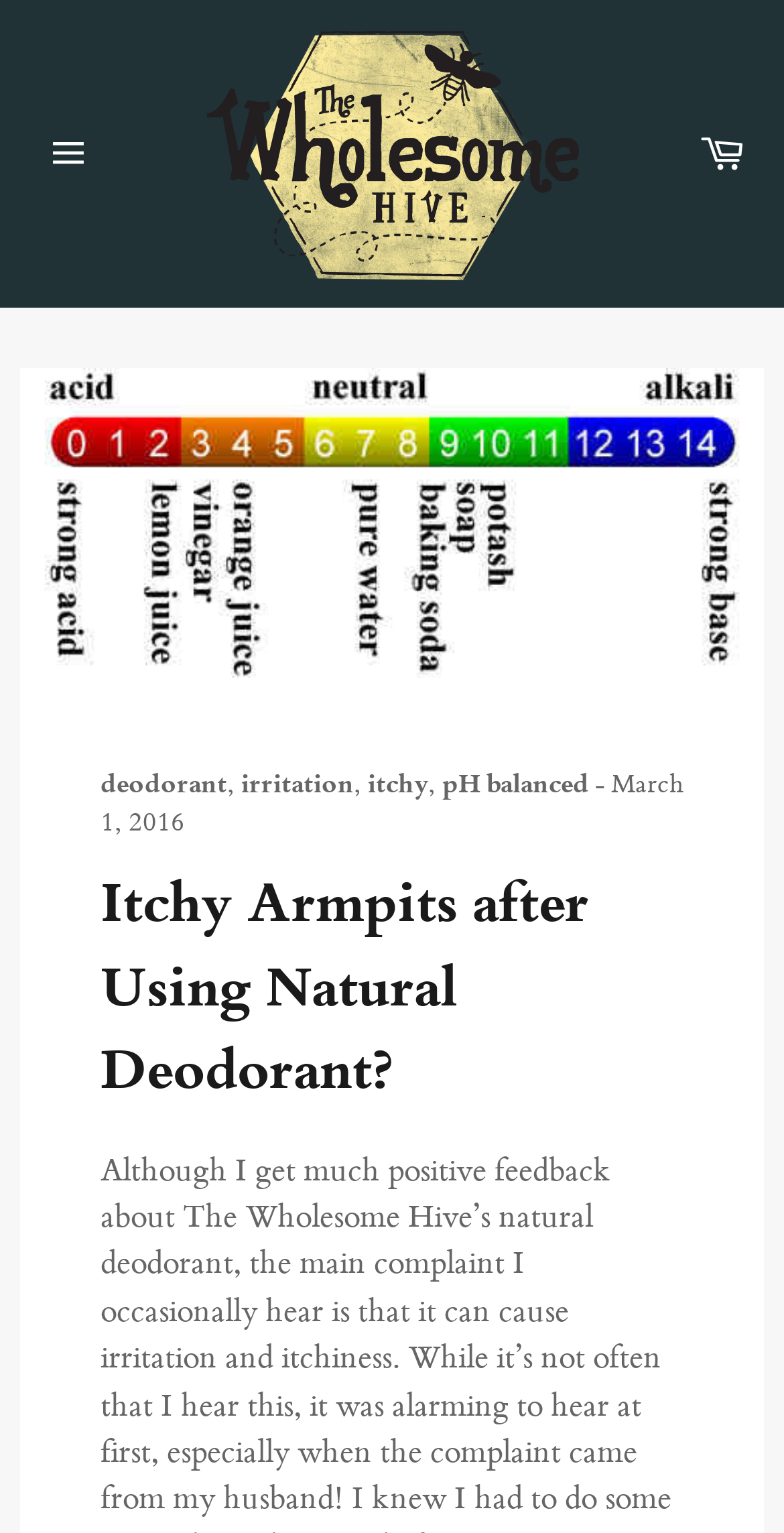Provide an in-depth caption for the webpage.

The webpage is about addressing concerns related to natural deodorant use, specifically itchiness and irritation. At the top left of the page, there is a button for site navigation. Next to it, on the top center, is a link to "The Wholesome Hive" accompanied by an image with the same name. On the top right, there is a link to "Cart". 

Below the top section, there is a large image related to the topic of itchy armpits after using natural deodorant. Underneath the image, there are several links and text elements arranged horizontally. These include links to "deodorant", "irritation", "itchy", and "pH balanced", separated by commas and a hyphen. 

To the right of these links, there is a timestamp indicating the date "March 1, 2016". Below this section, there is a heading that repeats the title "Itchy Armpits after Using Natural Deodorant?" in a larger font size.